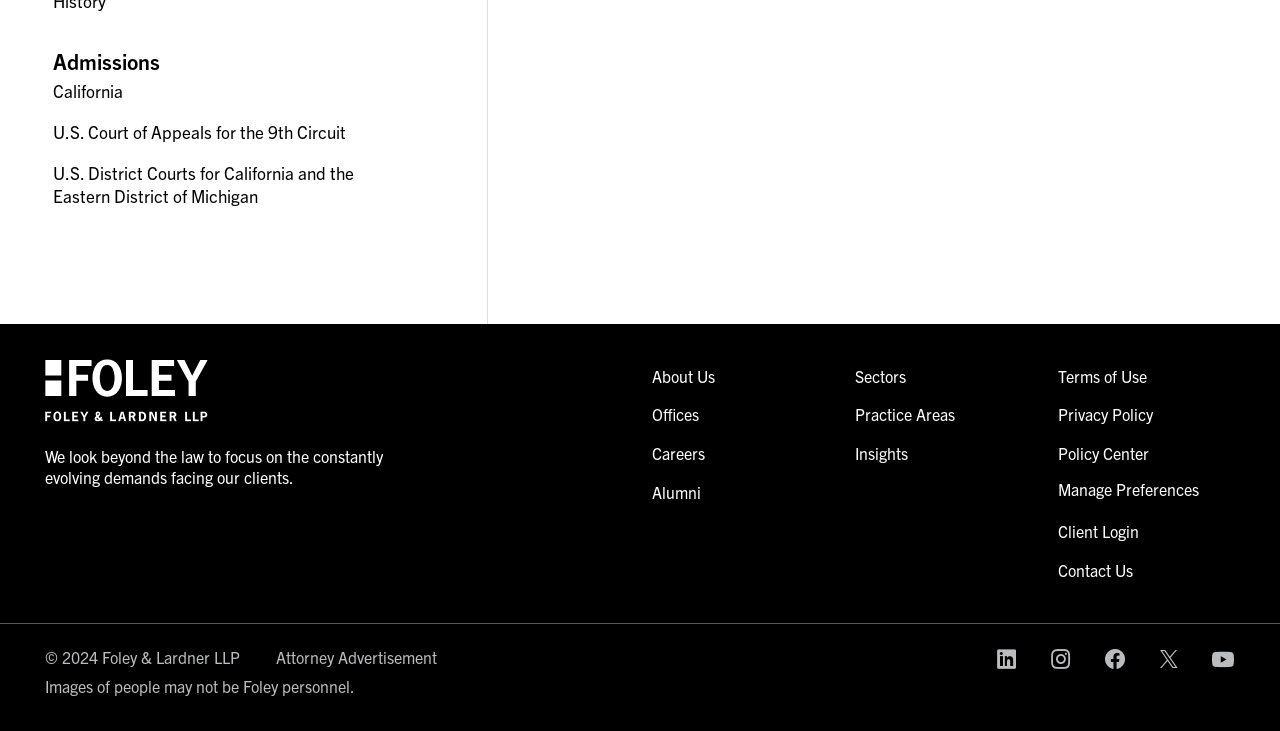Kindly determine the bounding box coordinates of the area that needs to be clicked to fulfill this instruction: "Connect on LinkedIn".

[0.778, 0.885, 0.796, 0.918]